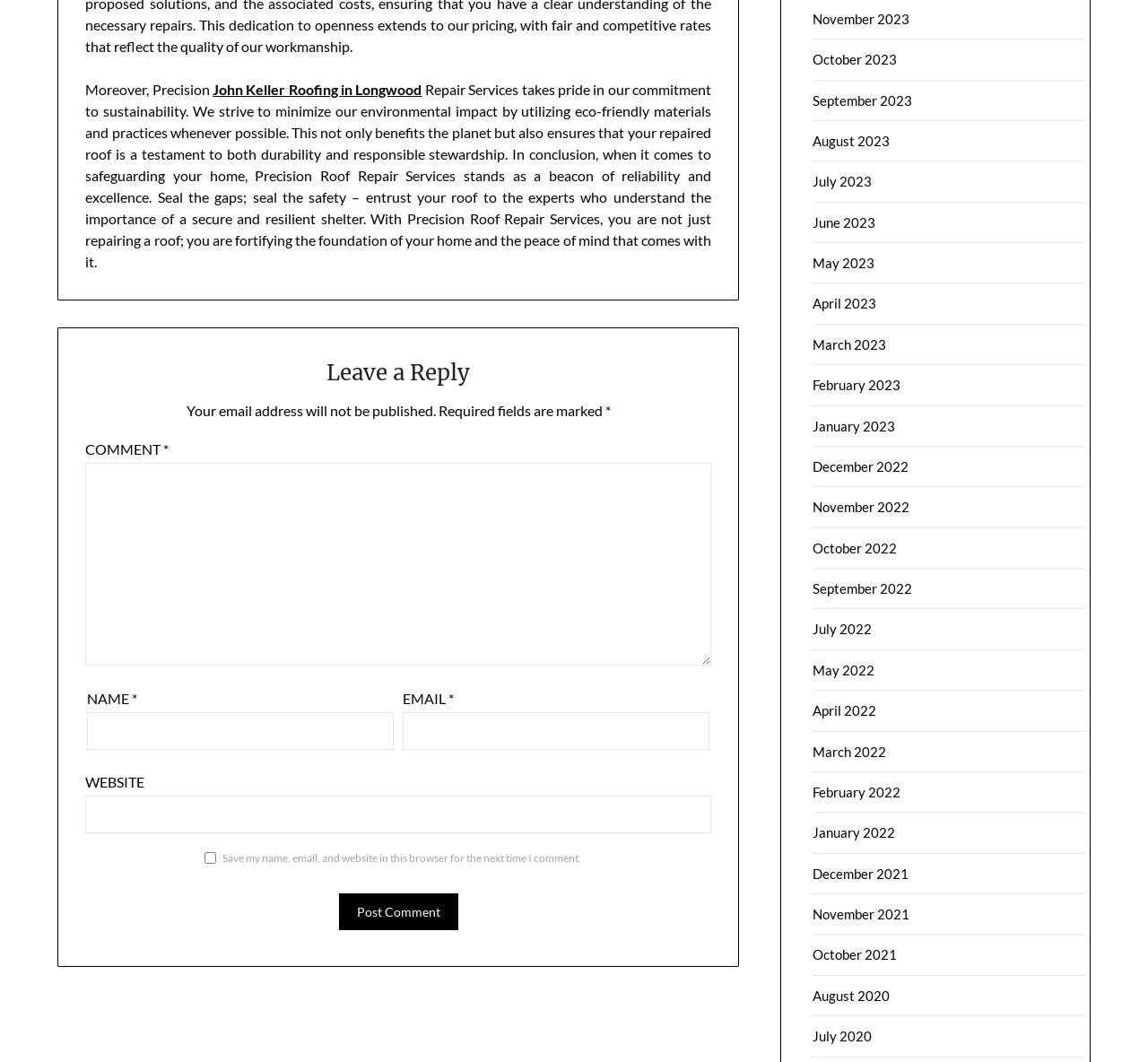Identify the bounding box coordinates for the element you need to click to achieve the following task: "Go to Pokédex". The coordinates must be four float values ranging from 0 to 1, formatted as [left, top, right, bottom].

None